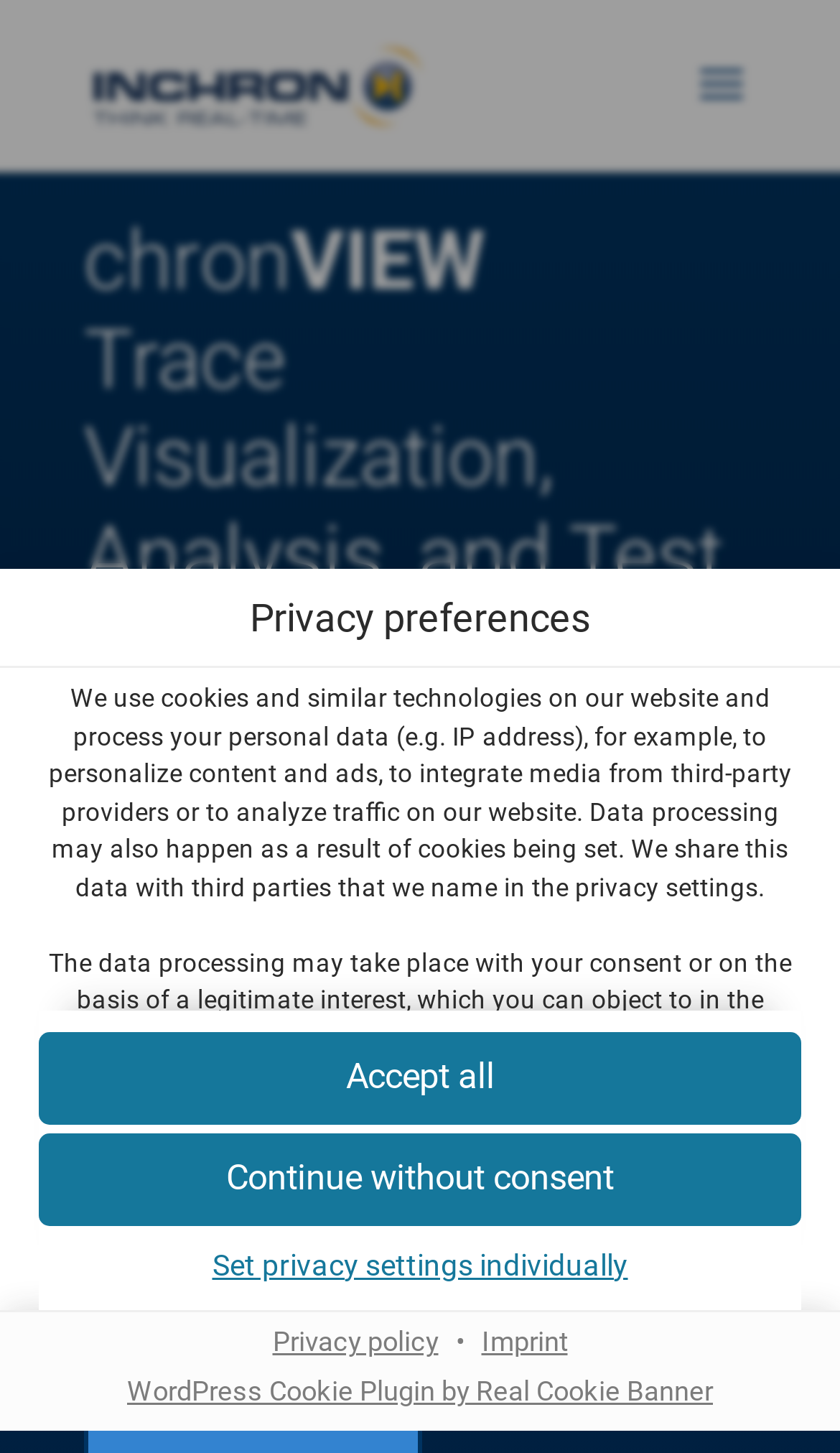Identify the bounding box coordinates of the part that should be clicked to carry out this instruction: "Visit imprint".

[0.56, 0.913, 0.688, 0.935]